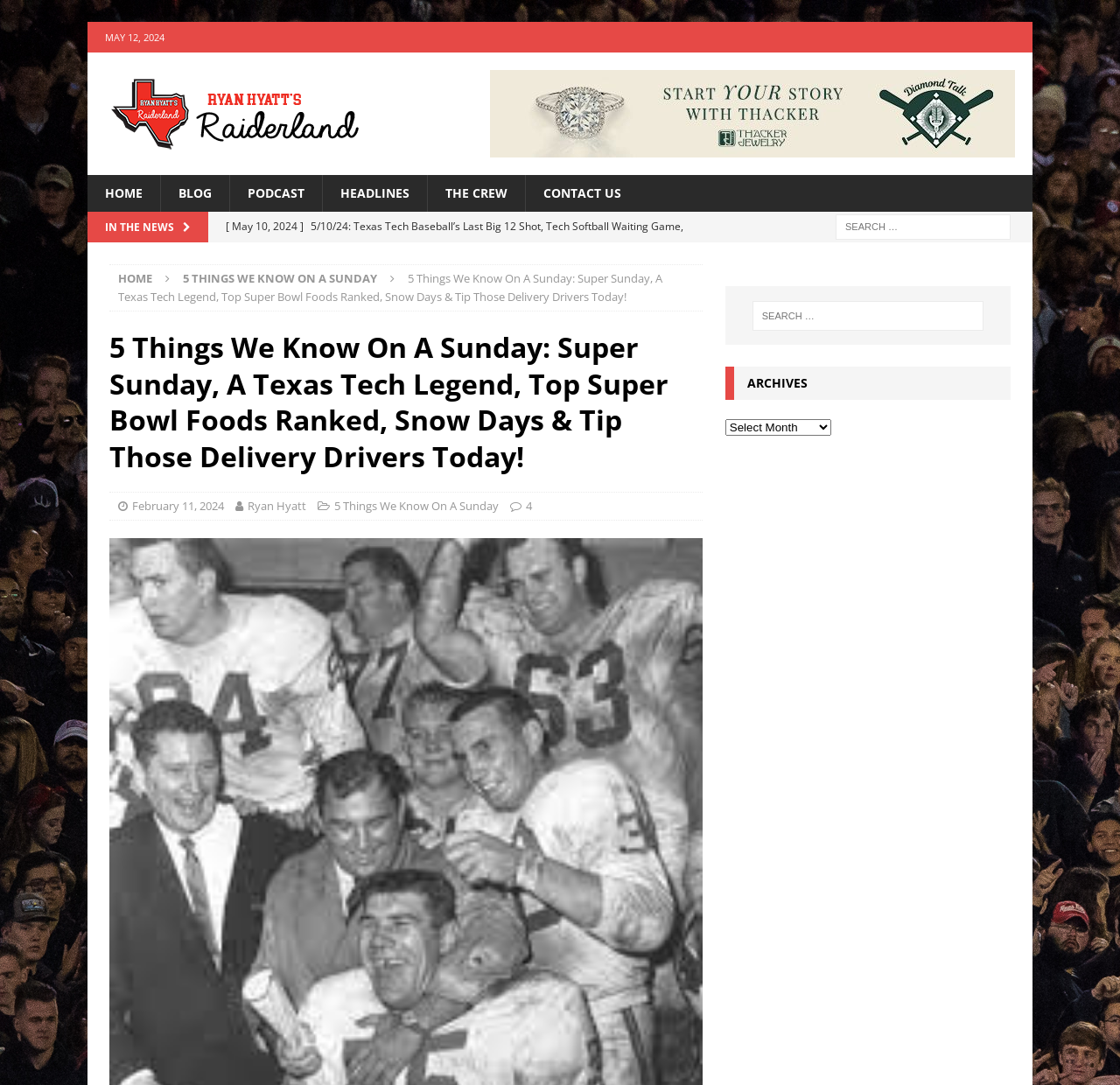Provide the bounding box coordinates of the area you need to click to execute the following instruction: "Visit the Facebook page".

None